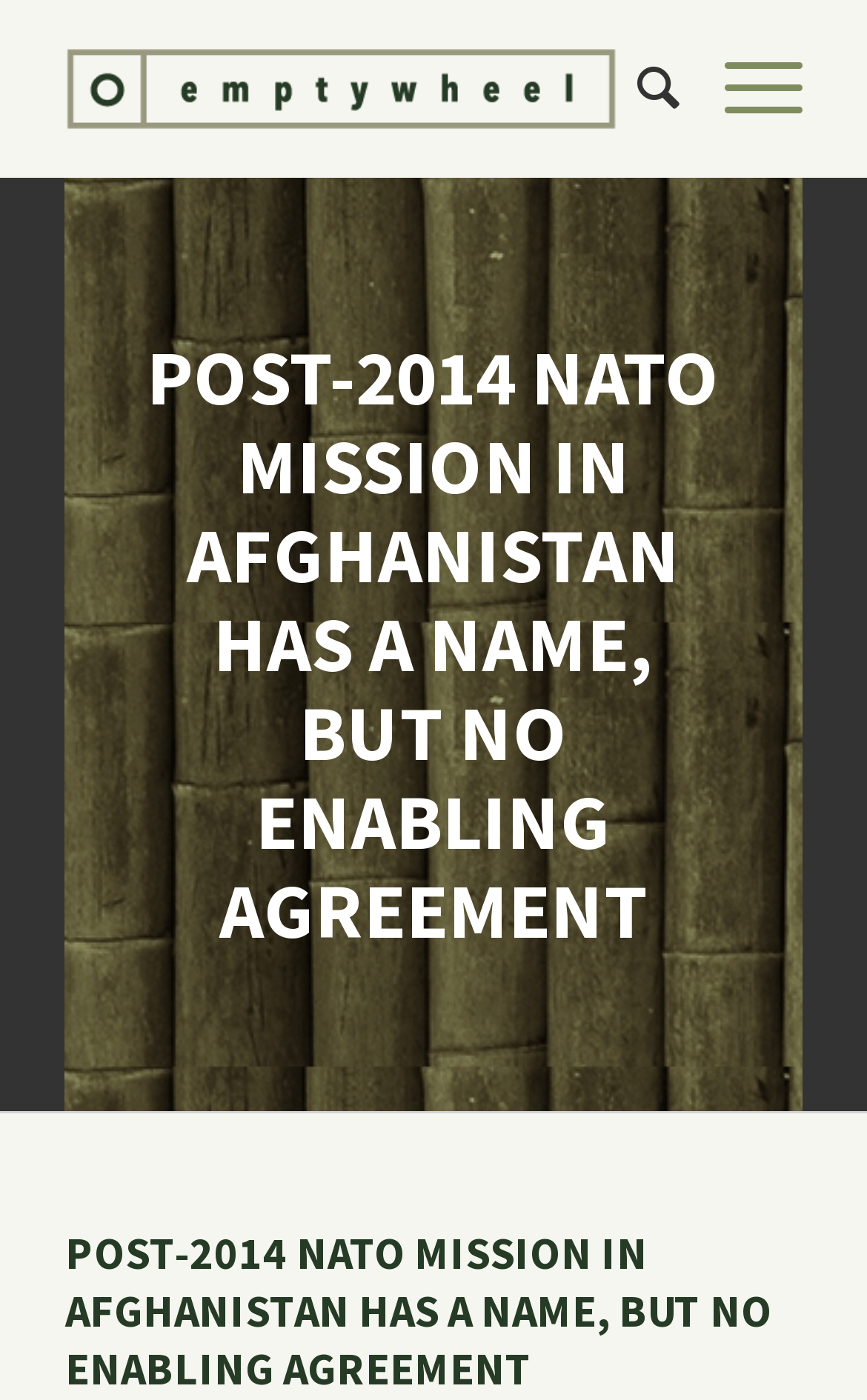What is the topic of the article?
Please give a detailed and elaborate answer to the question.

The topic of the article is about the NATO mission in Afghanistan, which is indicated by the heading 'POST-2014 NATO MISSION IN AFGHANISTAN HAS A NAME, BUT NO ENABLING AGREEMENT'.